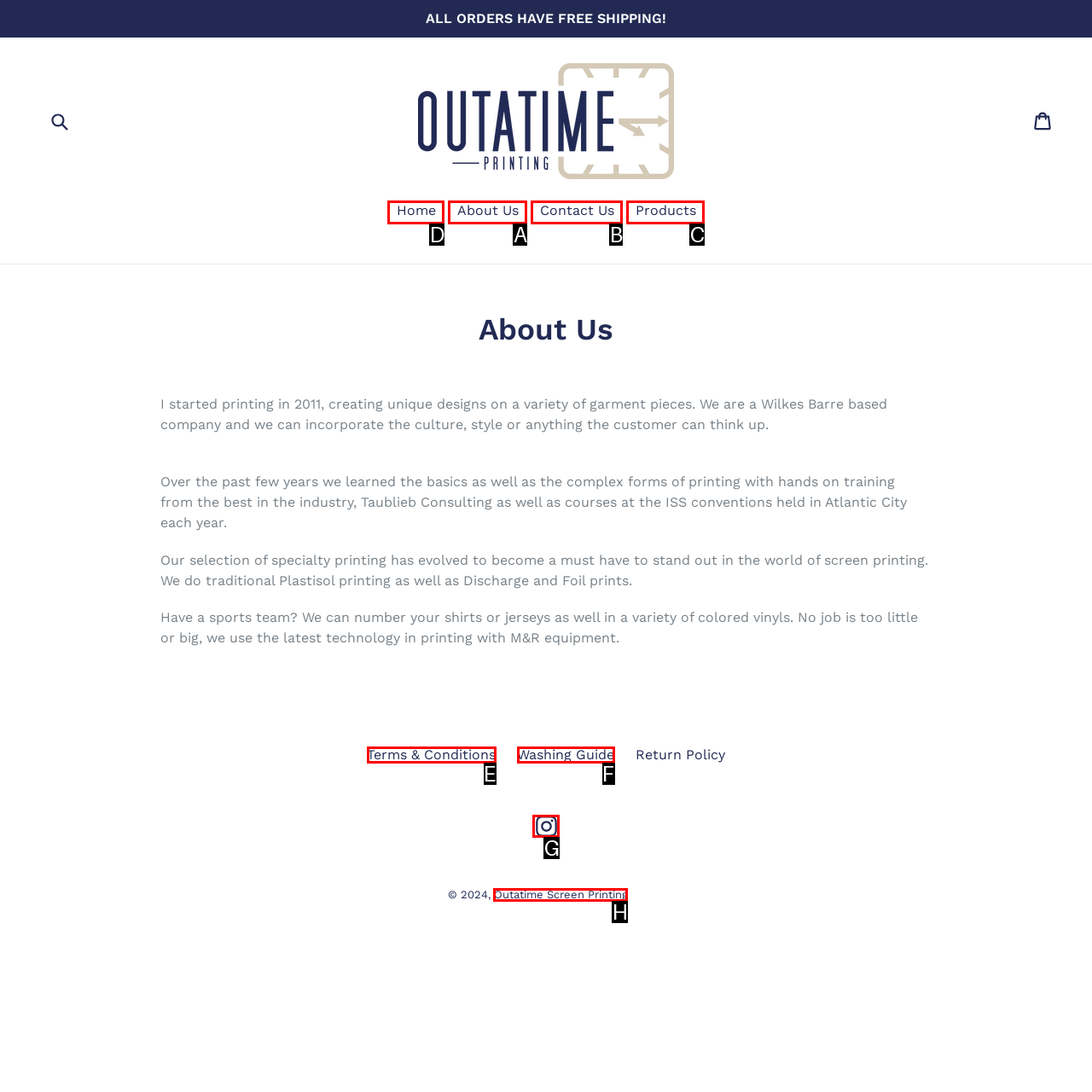Determine which option you need to click to execute the following task: Go to home page. Provide your answer as a single letter.

D